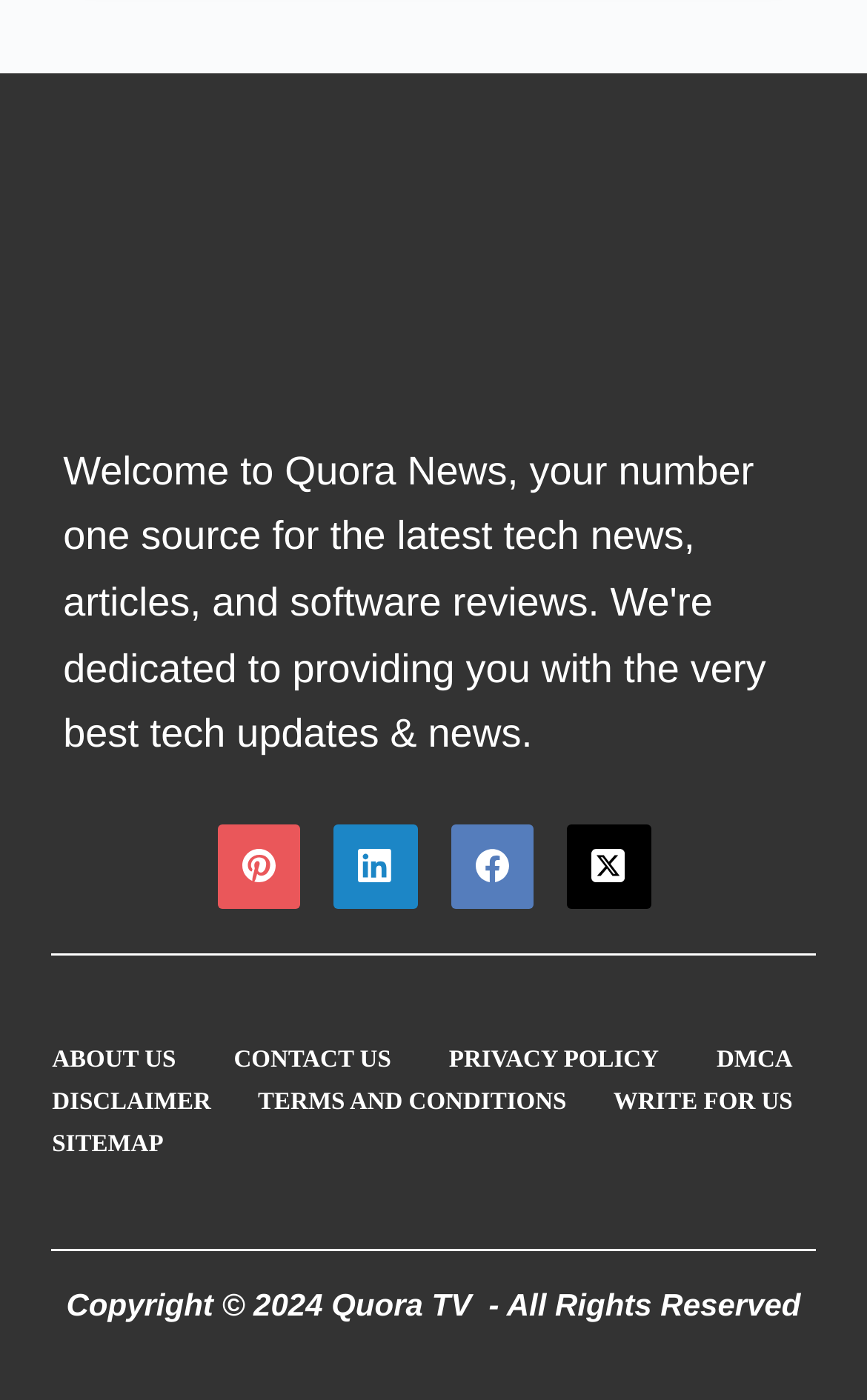Kindly determine the bounding box coordinates for the clickable area to achieve the given instruction: "Visit Quora TV".

[0.382, 0.92, 0.544, 0.945]